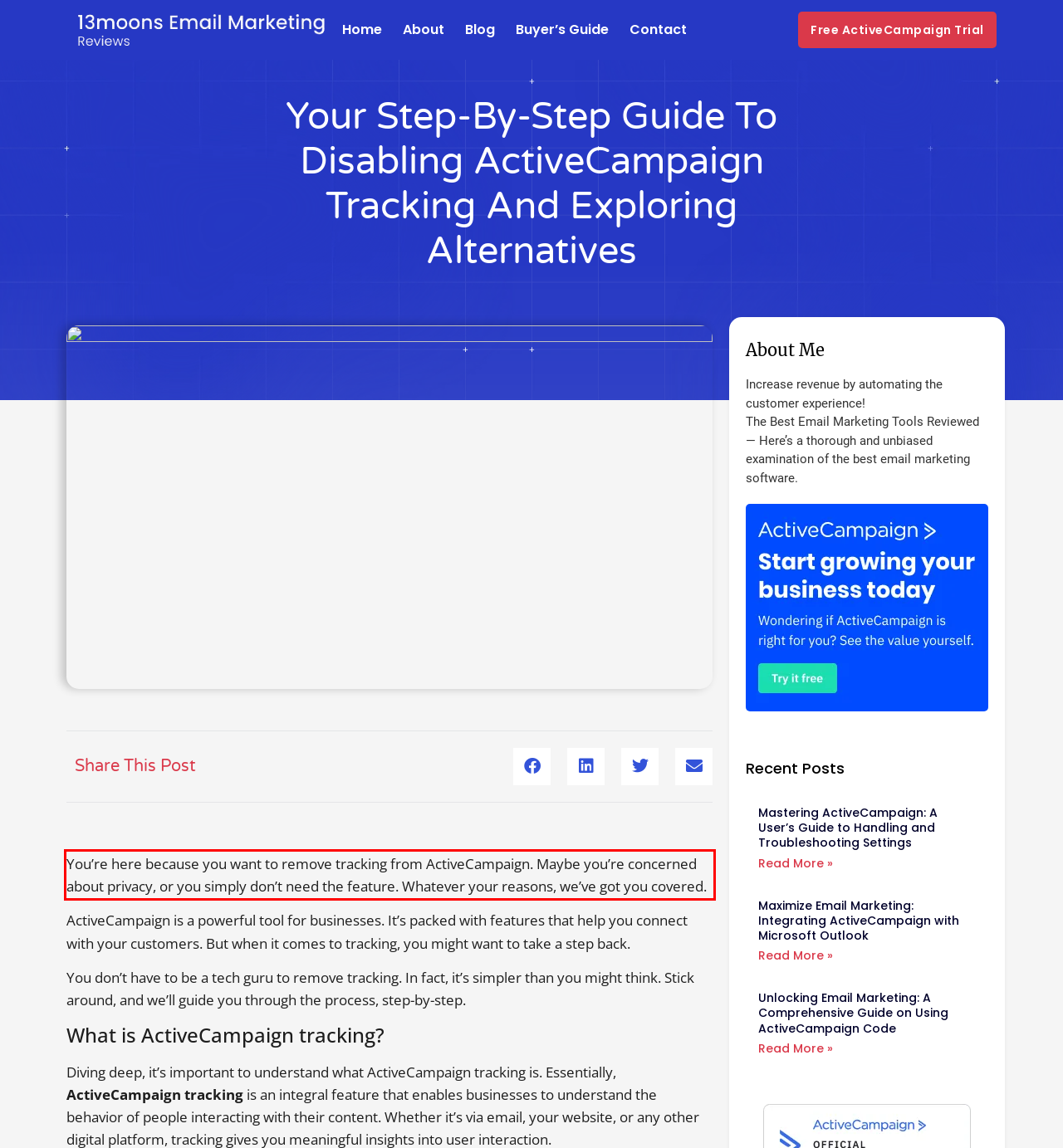Analyze the red bounding box in the provided webpage screenshot and generate the text content contained within.

You’re here because you want to remove tracking from ActiveCampaign. Maybe you’re concerned about privacy, or you simply don’t need the feature. Whatever your reasons, we’ve got you covered.